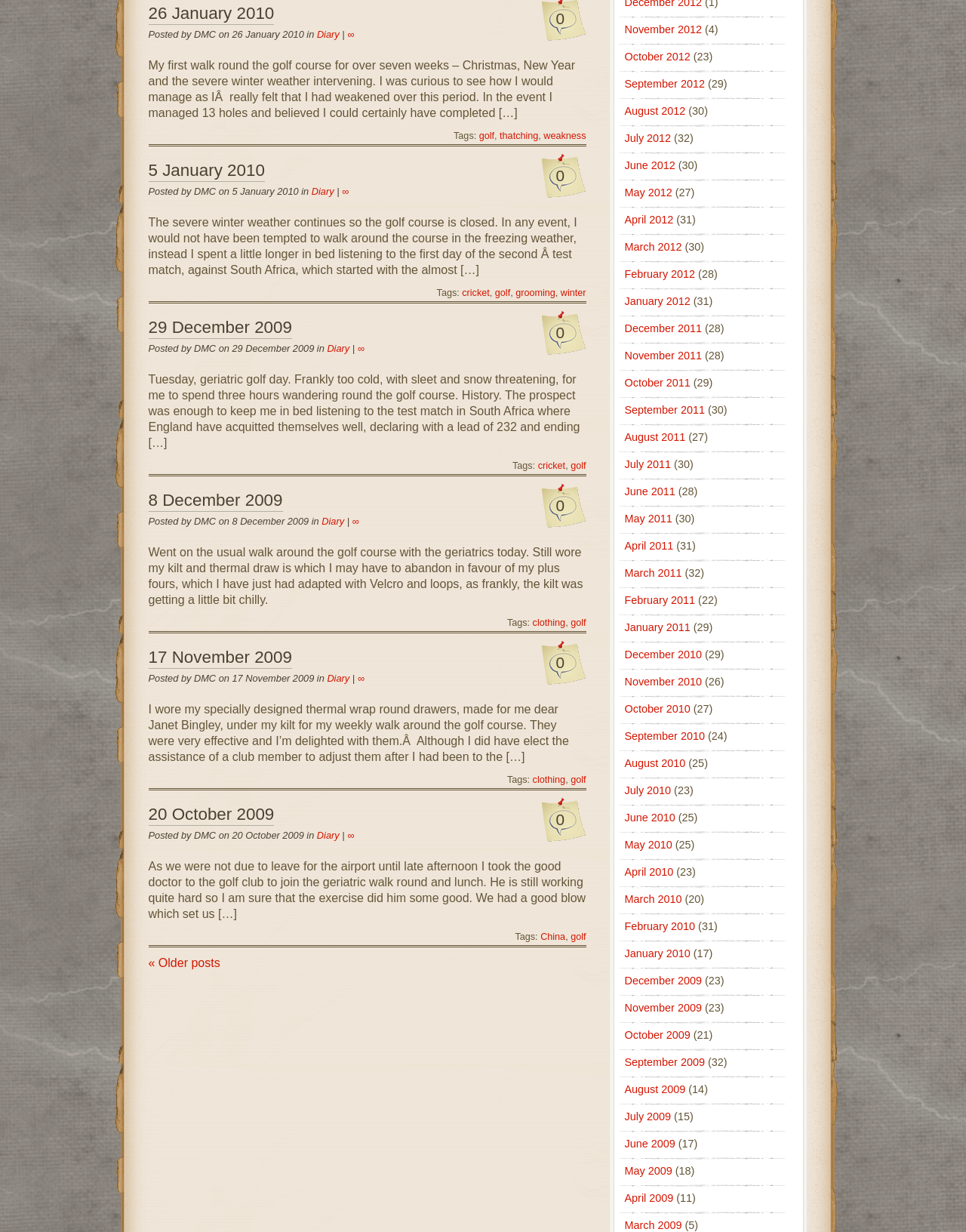Determine the bounding box coordinates of the clickable area required to perform the following instruction: "Read the post from 5 January 2010". The coordinates should be represented as four float numbers between 0 and 1: [left, top, right, bottom].

[0.154, 0.125, 0.607, 0.149]